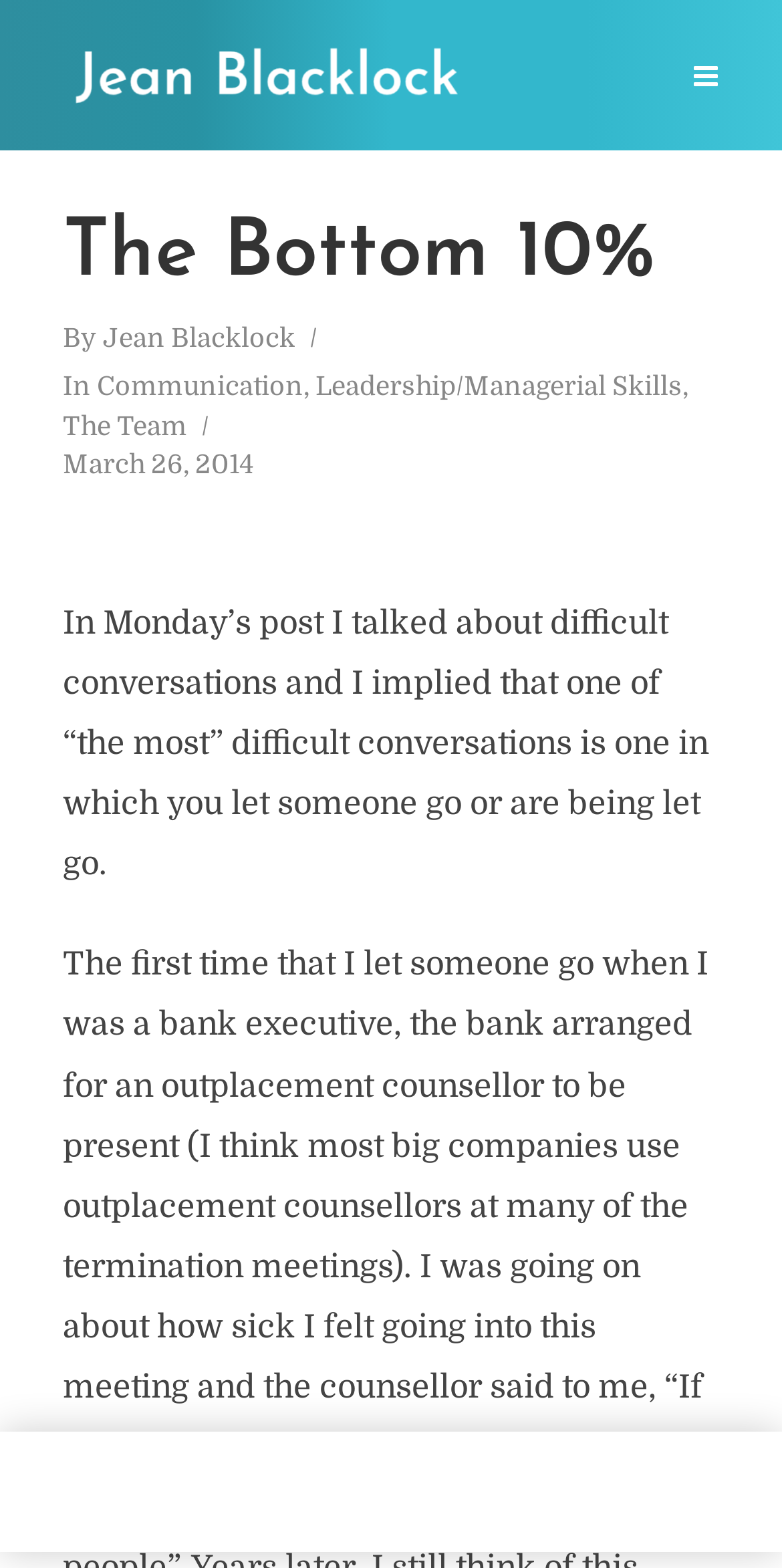Respond with a single word or phrase to the following question: What are the topics related to the article?

Communication, Leadership/Managerial Skills, The Team